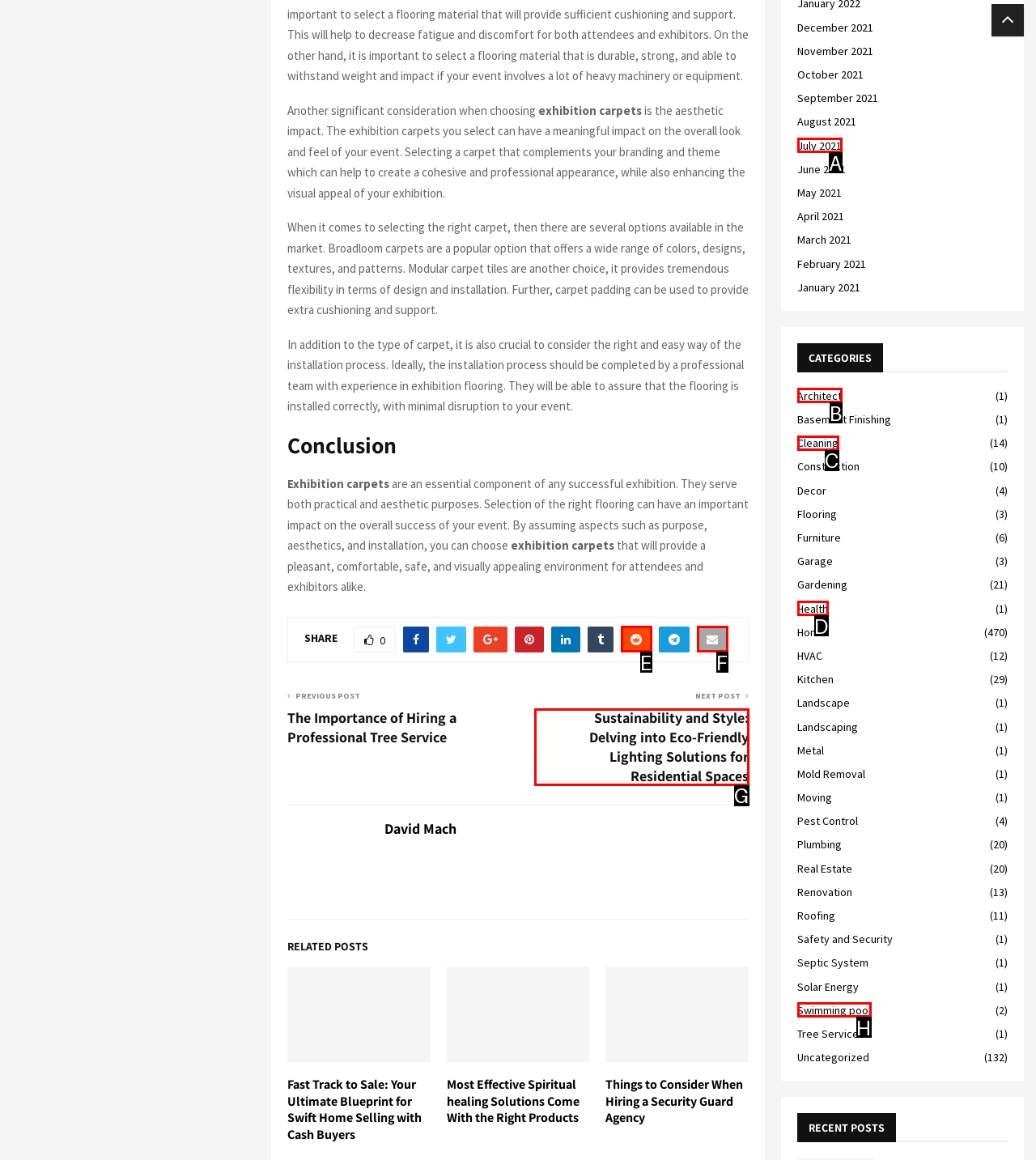Identify the correct lettered option to click in order to perform this task: View the post about Sustainability and Style. Respond with the letter.

G